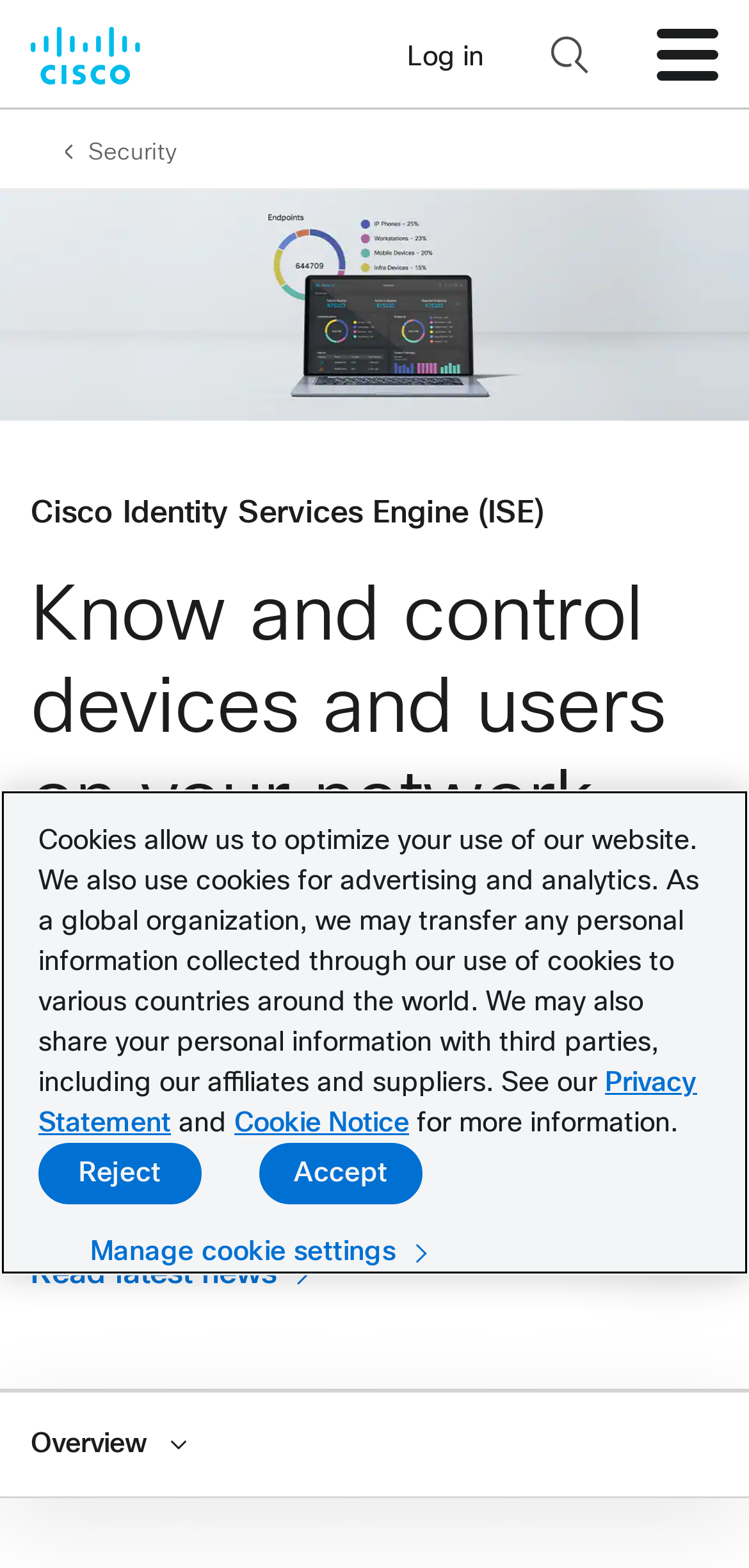What is the purpose of the Cisco Identity Services Engine (ISE)?
Can you provide an in-depth and detailed response to the question?

The purpose of the Cisco Identity Services Engine (ISE) can be inferred from the heading element with the text 'Know and control devices and users on your network' and the static text element with the text 'Employ intel from across your stack to enforce policy, manage endpoints, and deliver trusted access.' These elements suggest that the Cisco Identity Services Engine (ISE) is used to manage endpoint, user, and device access to network resources.